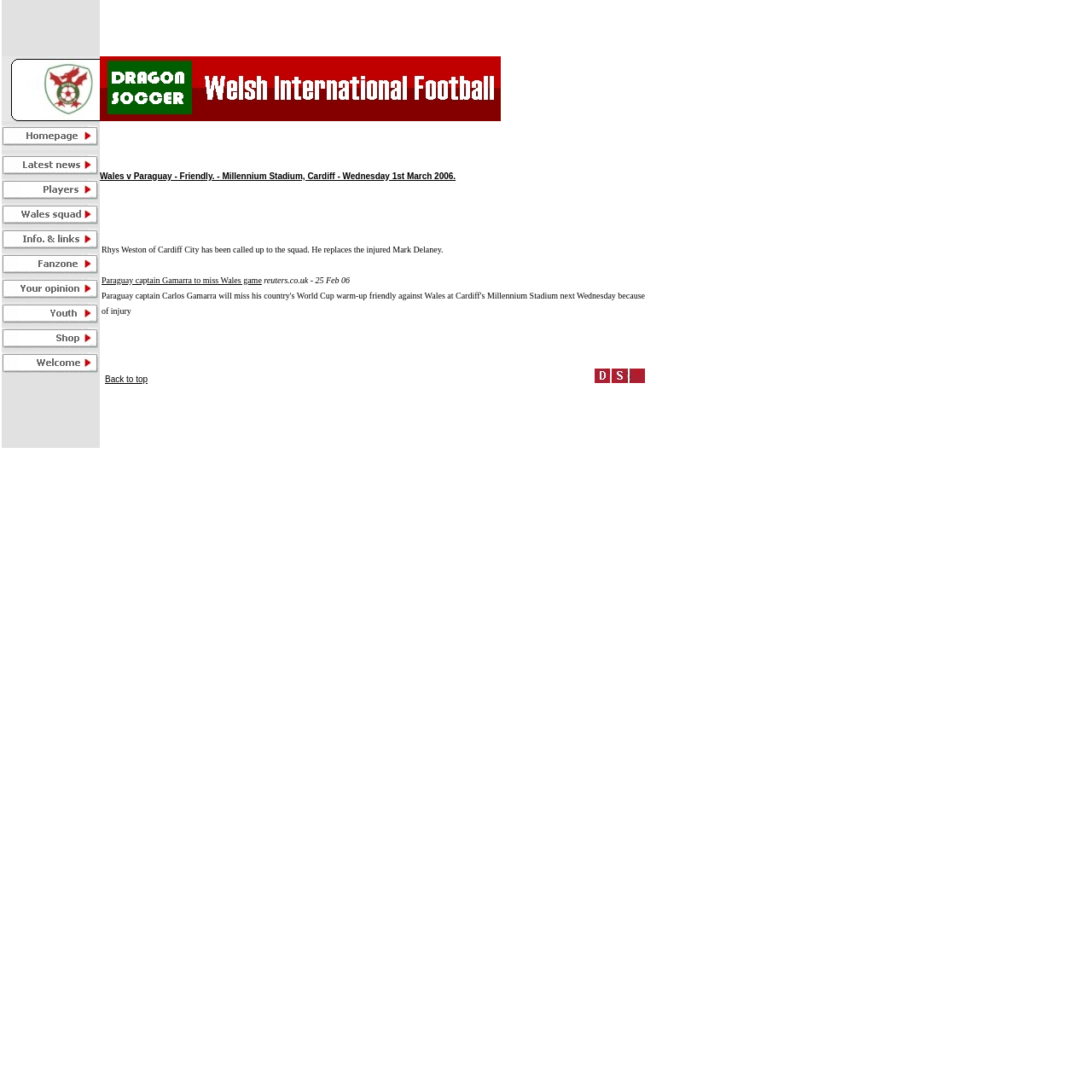Locate the bounding box coordinates of the area you need to click to fulfill this instruction: 'go to home page'. The coordinates must be in the form of four float numbers ranging from 0 to 1: [left, top, right, bottom].

None